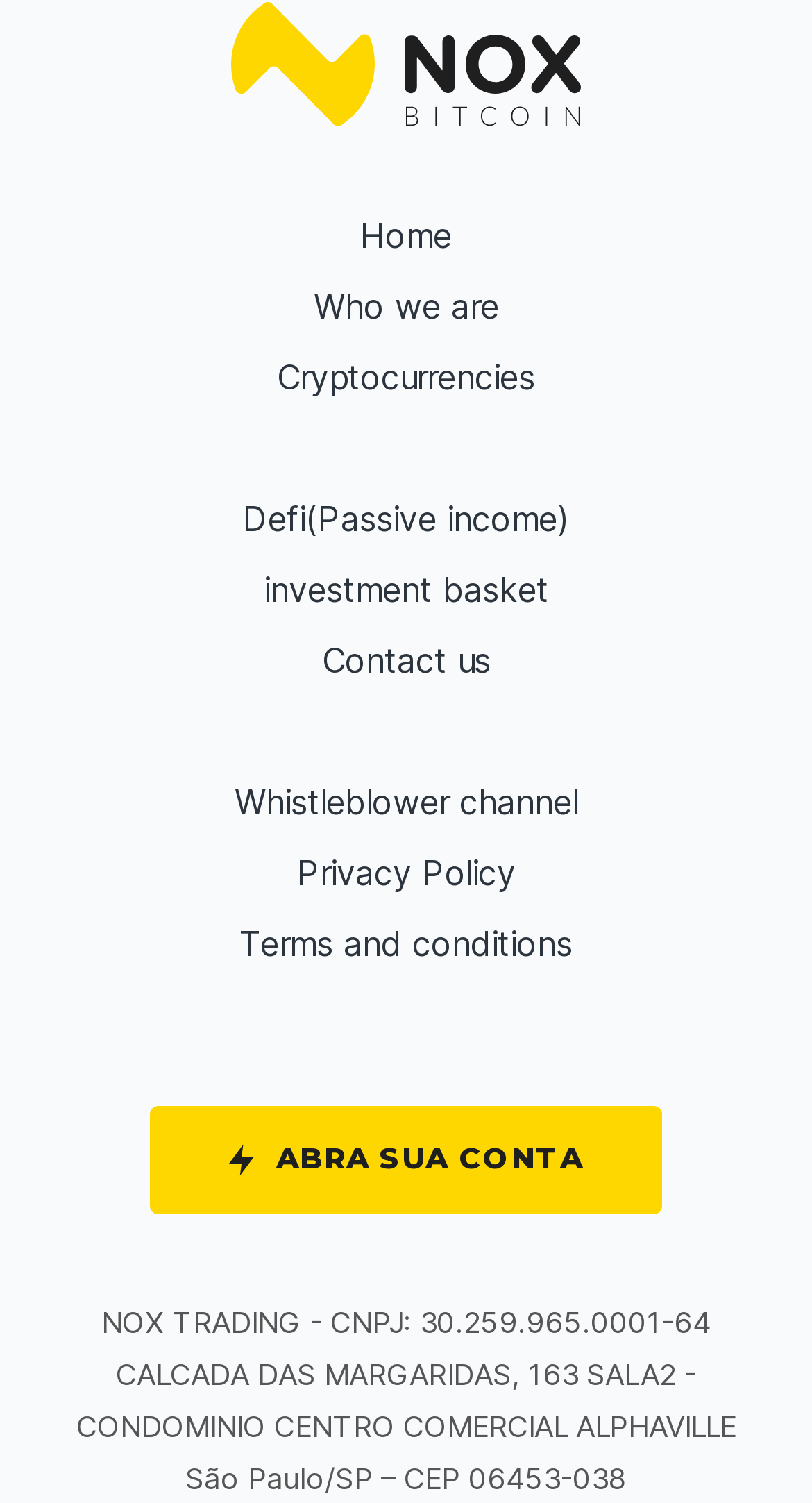What is the link at the top of the page that is related to cryptocurrencies?
Refer to the image and offer an in-depth and detailed answer to the question.

I found the link by looking at the navigation links at the top of the page, and identifying the one that is related to cryptocurrencies.